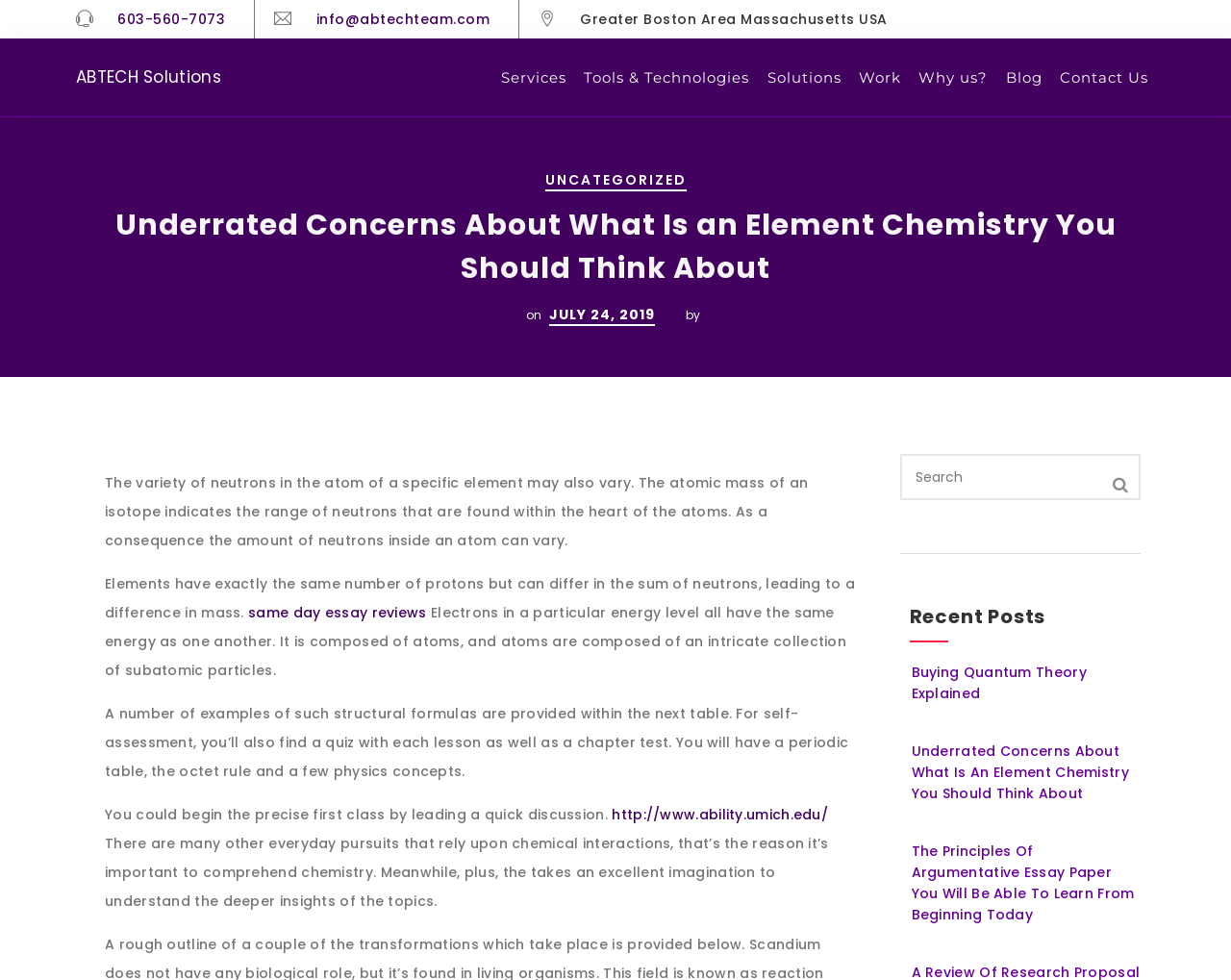Determine the main heading text of the webpage.

Underrated Concerns About What Is an Element Chemistry You Should Think About